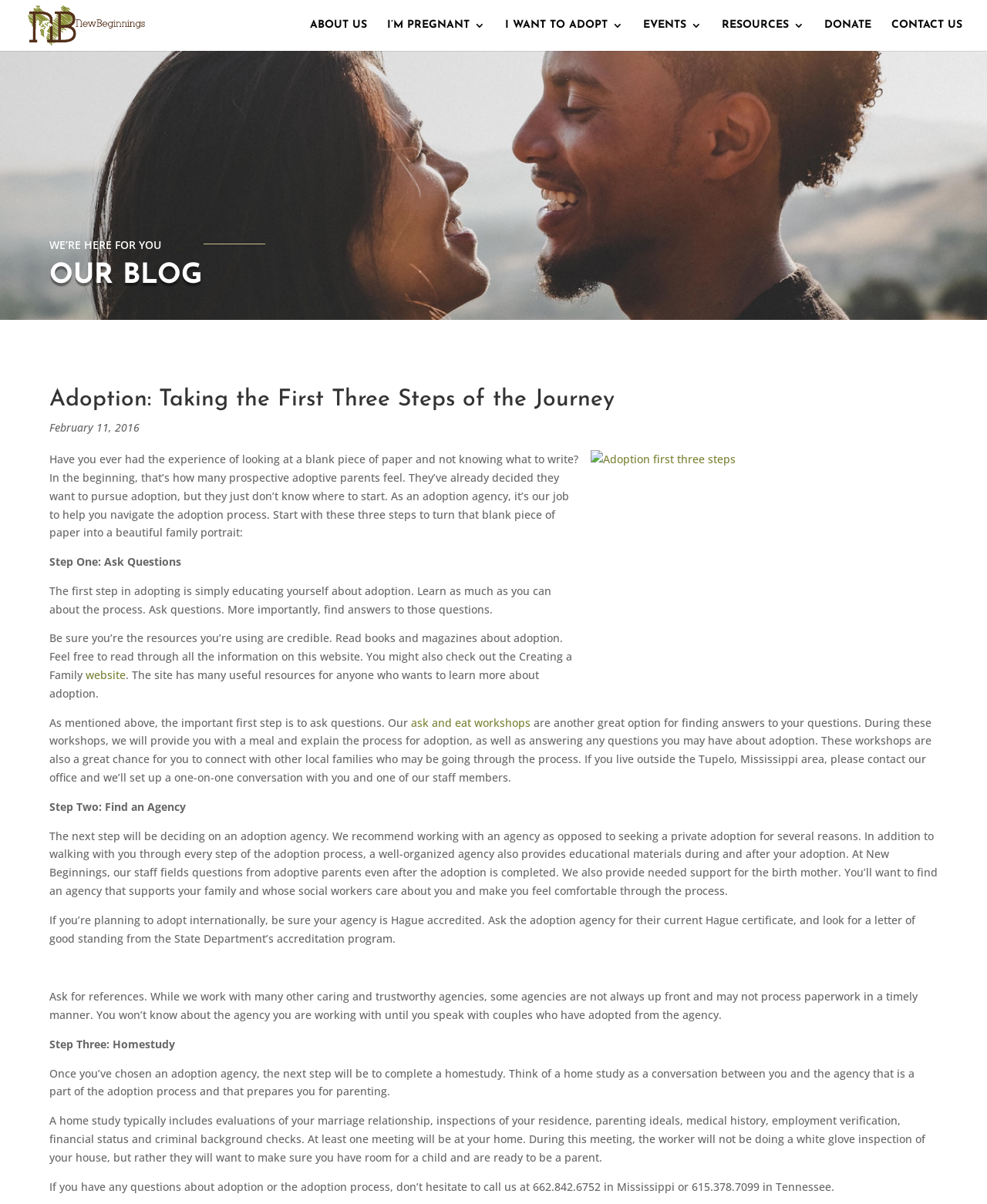Pinpoint the bounding box coordinates of the element that must be clicked to accomplish the following instruction: "Click on the 'ABOUT US' link". The coordinates should be in the format of four float numbers between 0 and 1, i.e., [left, top, right, bottom].

[0.314, 0.017, 0.372, 0.042]